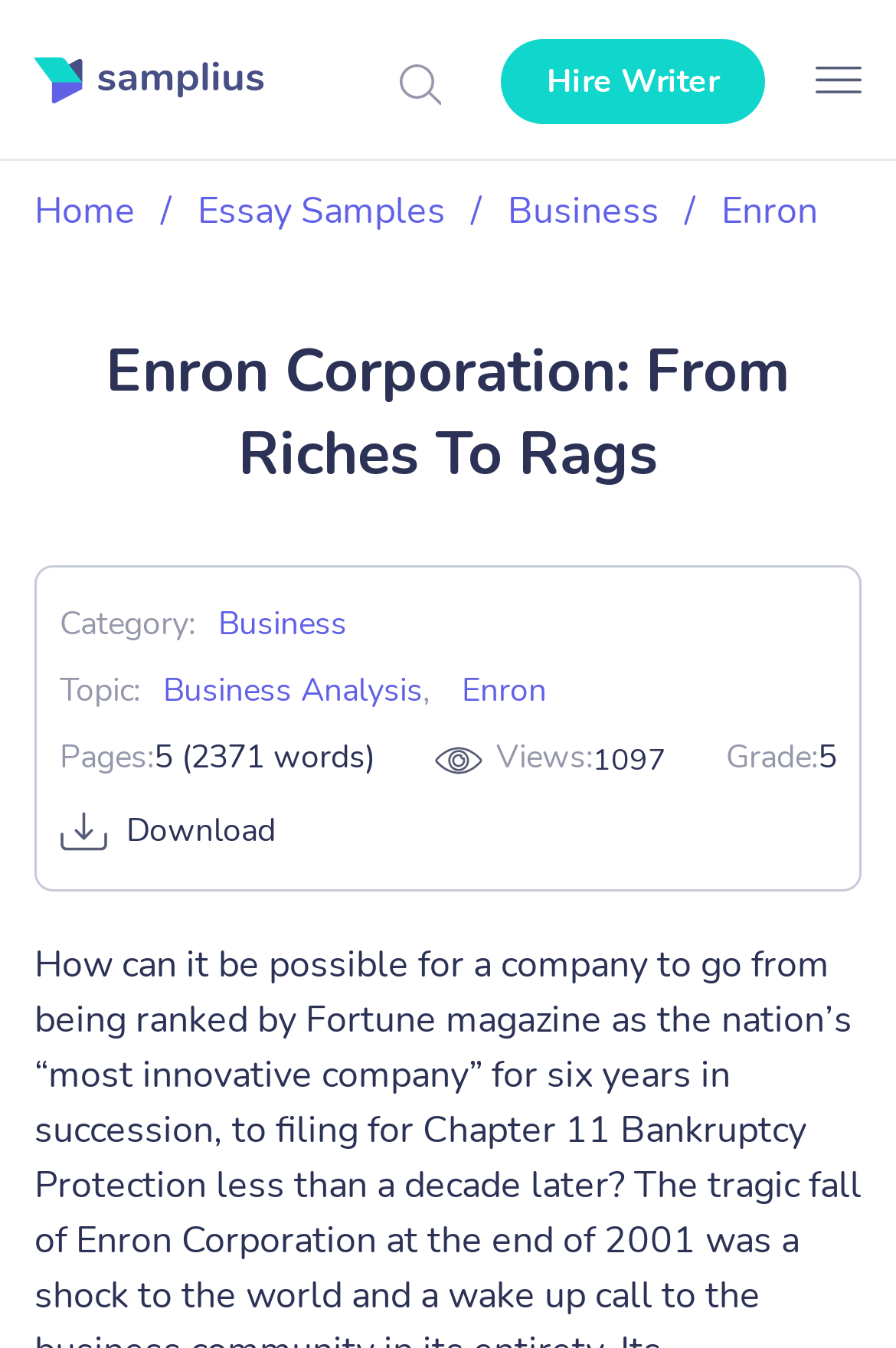Reply to the question with a brief word or phrase: What is the grade of the essay?

Not specified